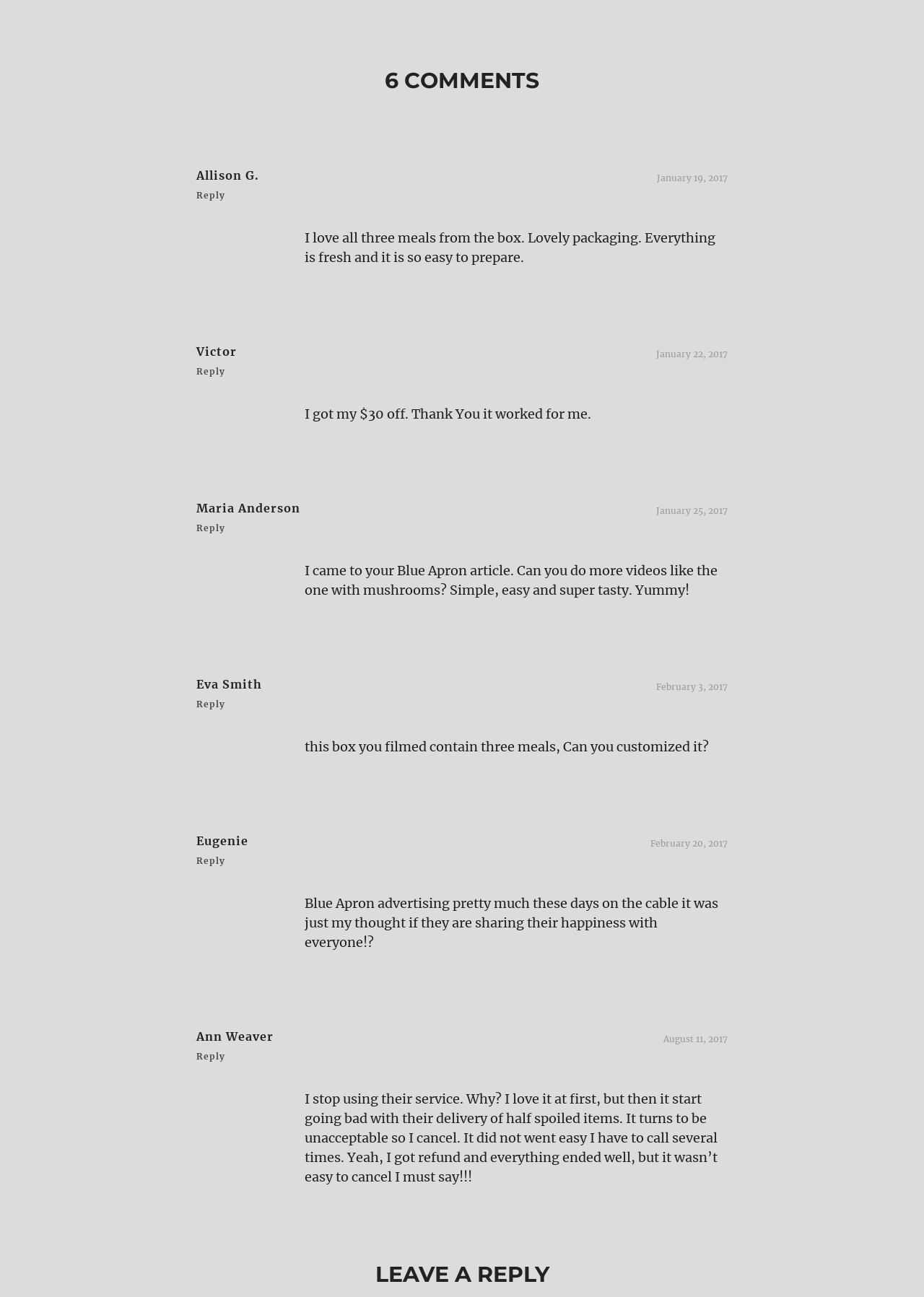Locate the bounding box coordinates of the element that should be clicked to fulfill the instruction: "View Privacy Policy".

None